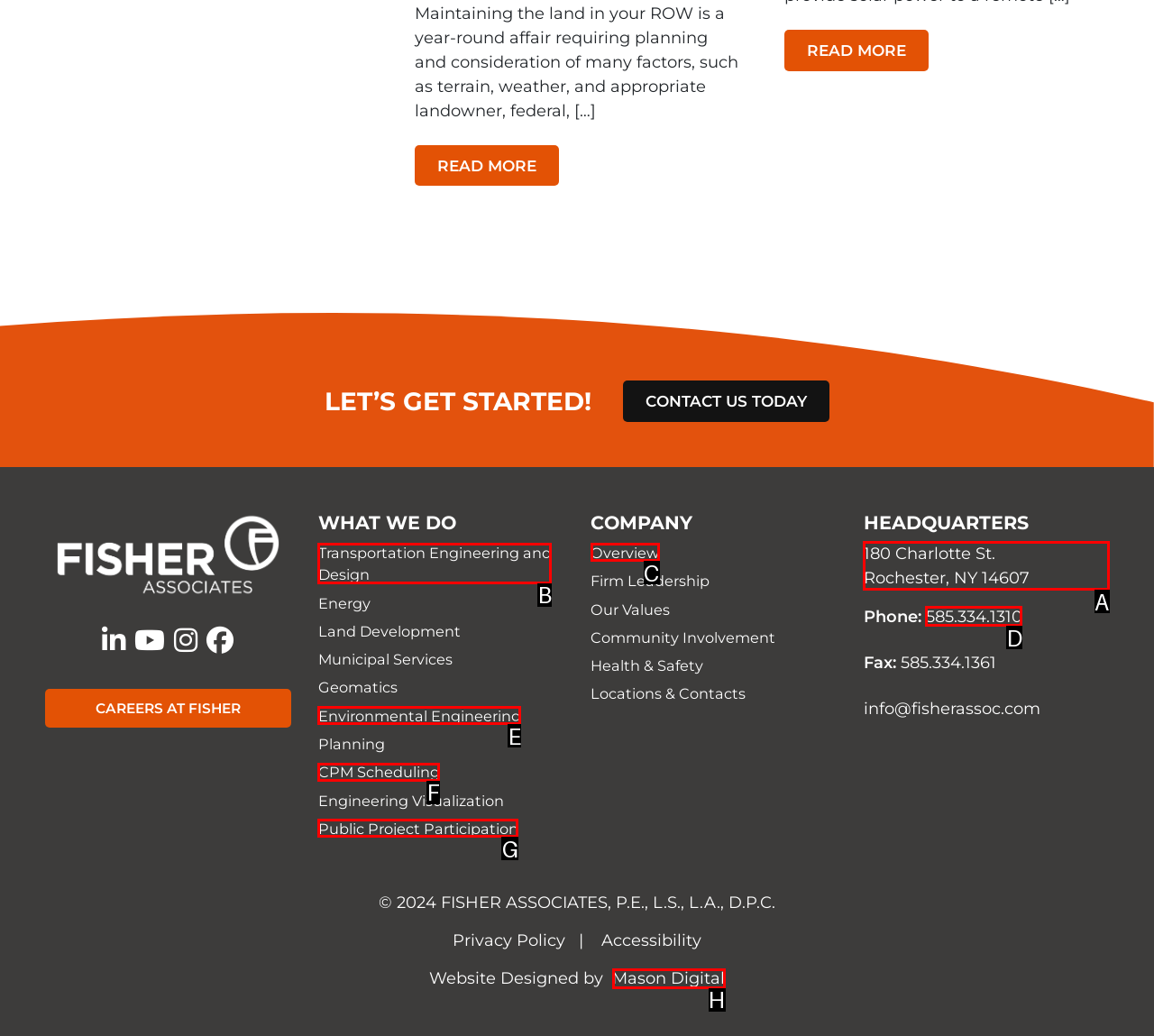Select the letter of the UI element that best matches: Transportation Engineering and Design
Answer with the letter of the correct option directly.

B